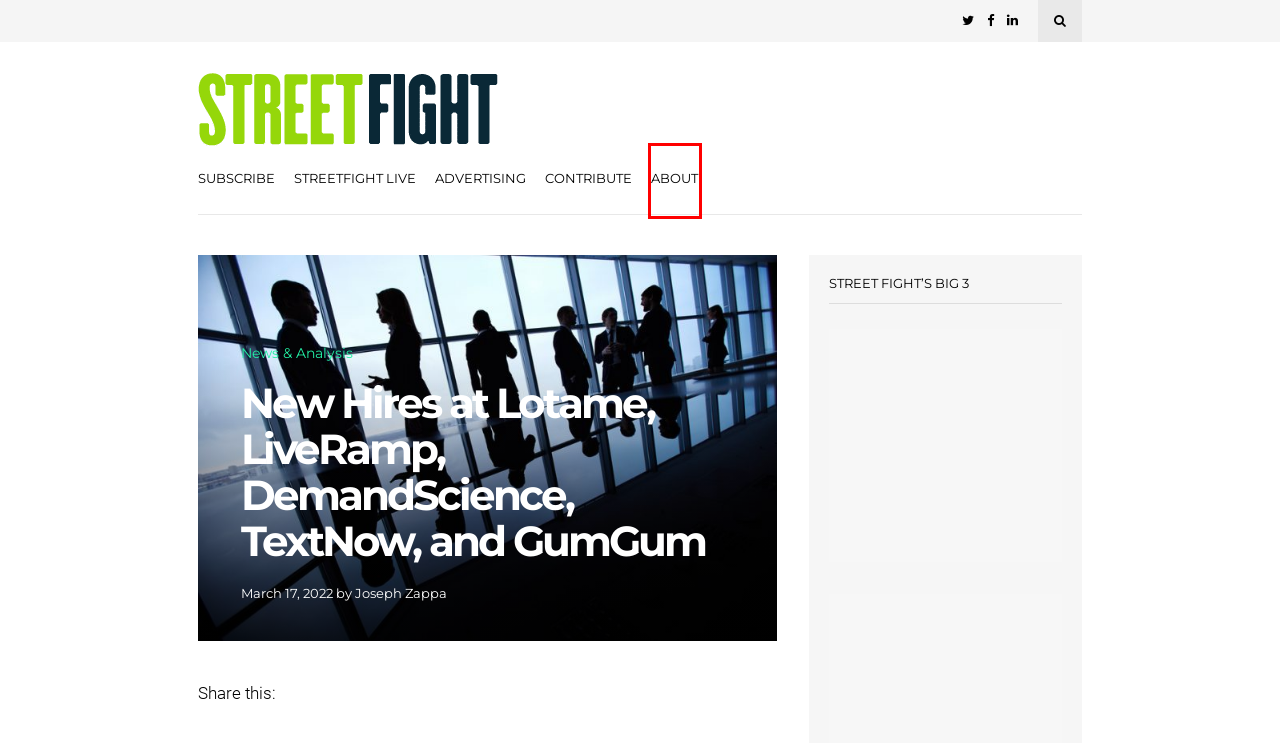You are given a screenshot of a webpage with a red bounding box around an element. Choose the most fitting webpage description for the page that appears after clicking the element within the red bounding box. Here are the candidates:
A. Location-Based Marketing Association: Uber Launches In-App Entertainment Booking | Street Fight
B. Joseph Zappa | Street Fight
C. Multi-location News and Trends | Street Fight
D. News & Analysis | Street Fight
E. new hires | Street Fight
F. Street Fight
G. homepage | Street Fight
H. The Evolution of Sponsorships in the Event Industry | Street Fight

C